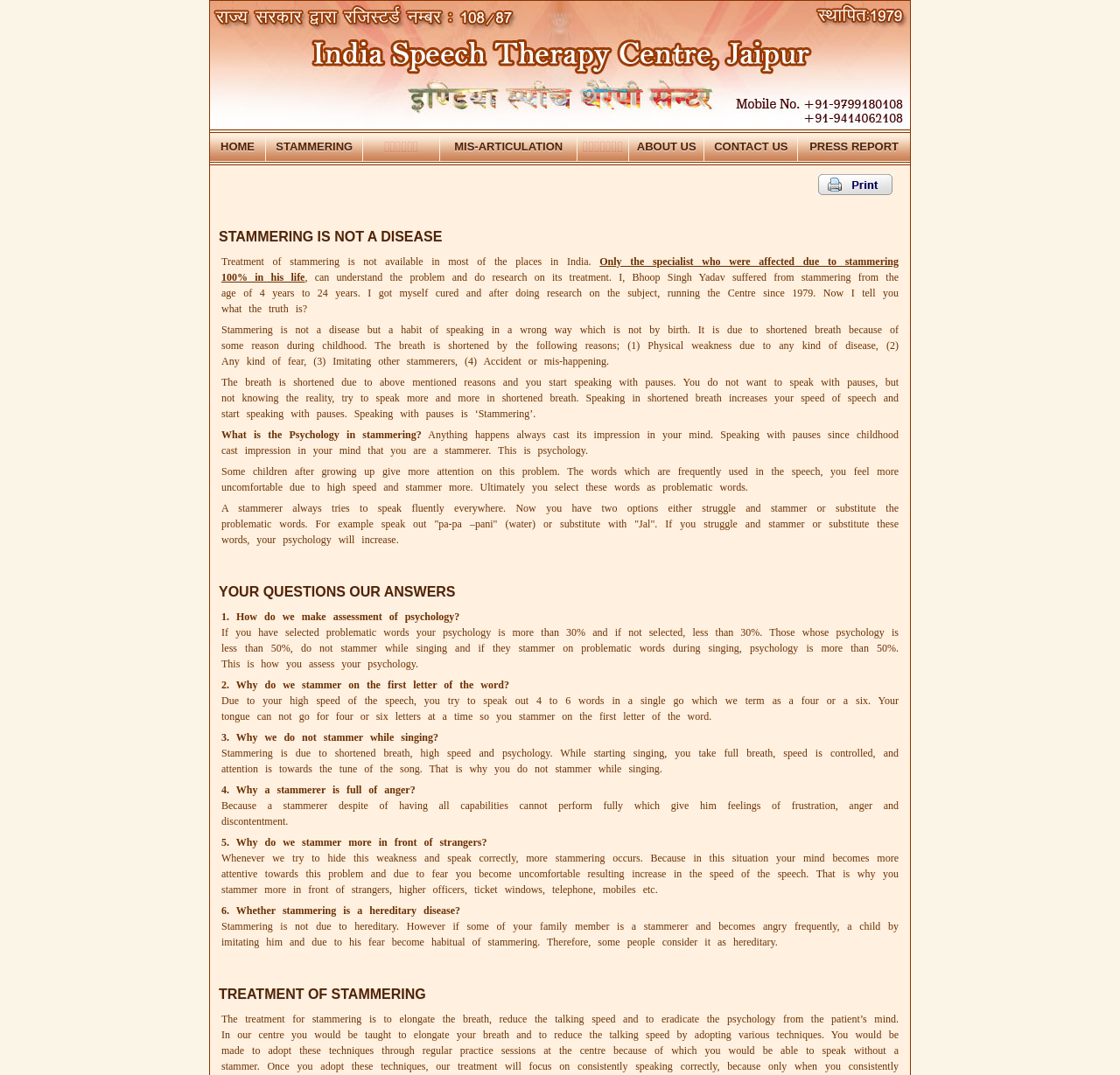Give a one-word or phrase response to the following question: What is the main topic of this webpage?

Speech Therapy